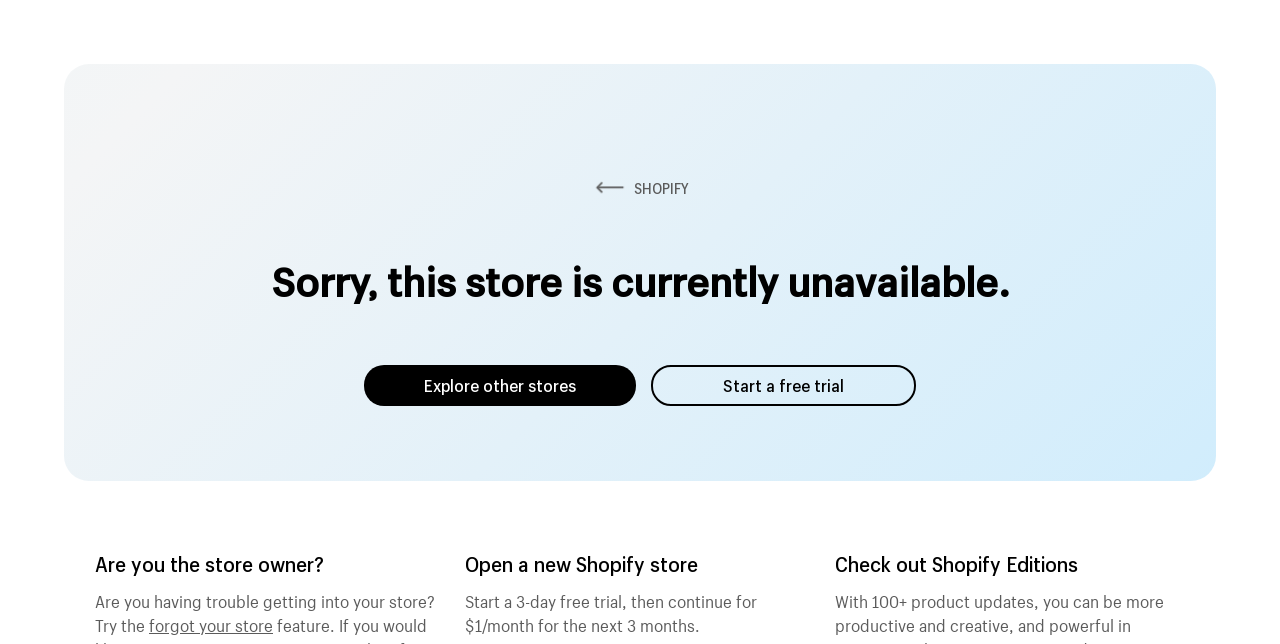Describe all the significant parts and information present on the webpage.

The webpage appears to be a Shopify ecommerce platform page. At the top, there is a prominent link to "SHOPIFY" accompanied by an image, likely the Shopify logo. Below this, a heading announces that the store is currently unavailable. 

To the right of the heading, there are two links: "Explore other stores" and "Start a free trial", positioned side by side. 

Further down, there are three sections of text. The first section, on the left, asks "Are you the store owner?" and provides a link to "forgot your store" in case of trouble accessing the store. 

The second section, positioned to the right of the first, invites users to "Open a new Shopify store" and describes the free trial and subsequent pricing. 

The third section, located below the second, promotes "Shopify Editions". Overall, the page seems to be guiding users to explore alternative stores, start a new Shopify store, or troubleshoot access issues.